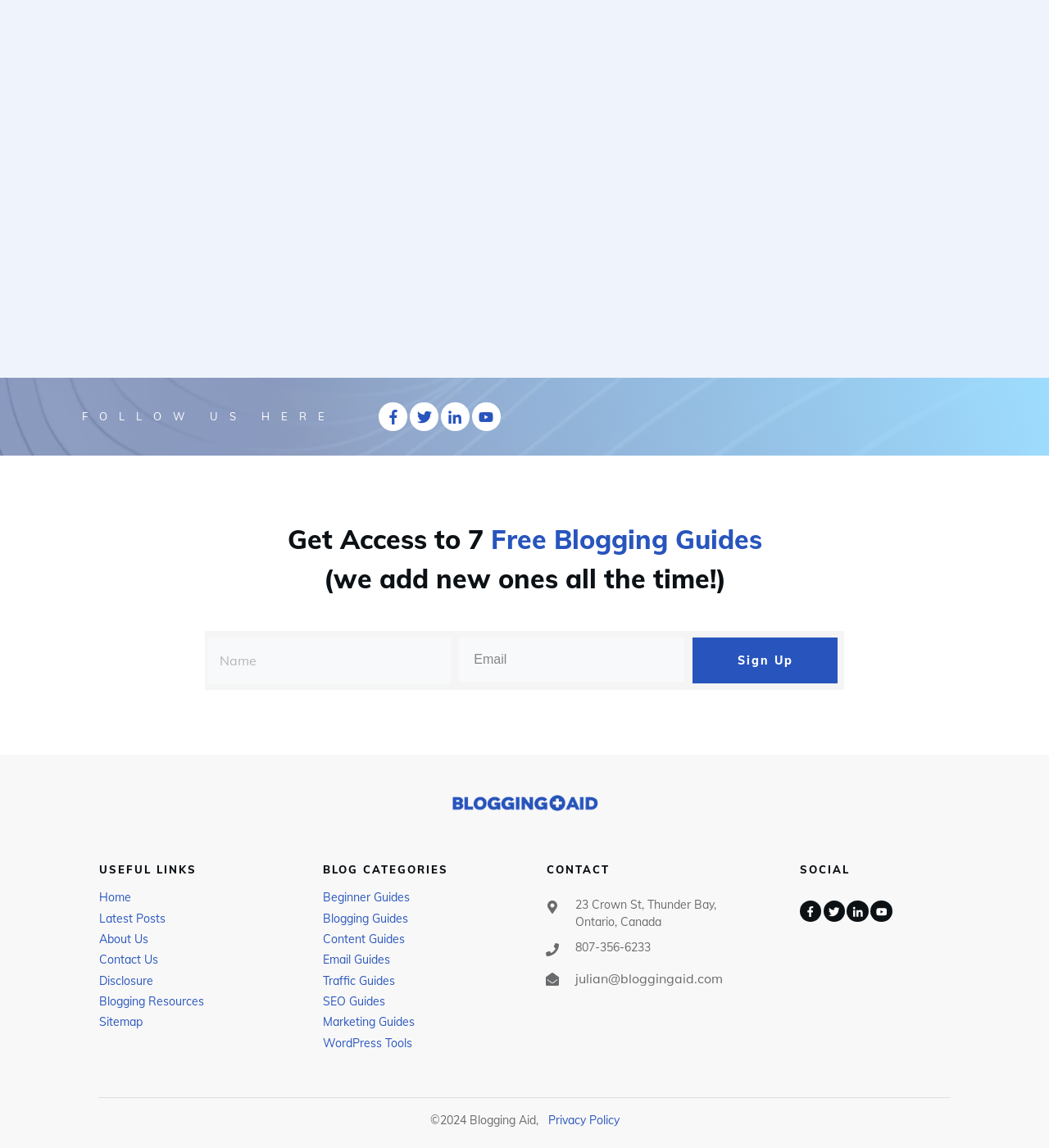Identify the bounding box coordinates for the UI element mentioned here: "Home". Provide the coordinates as four float values between 0 and 1, i.e., [left, top, right, bottom].

[0.095, 0.775, 0.125, 0.788]